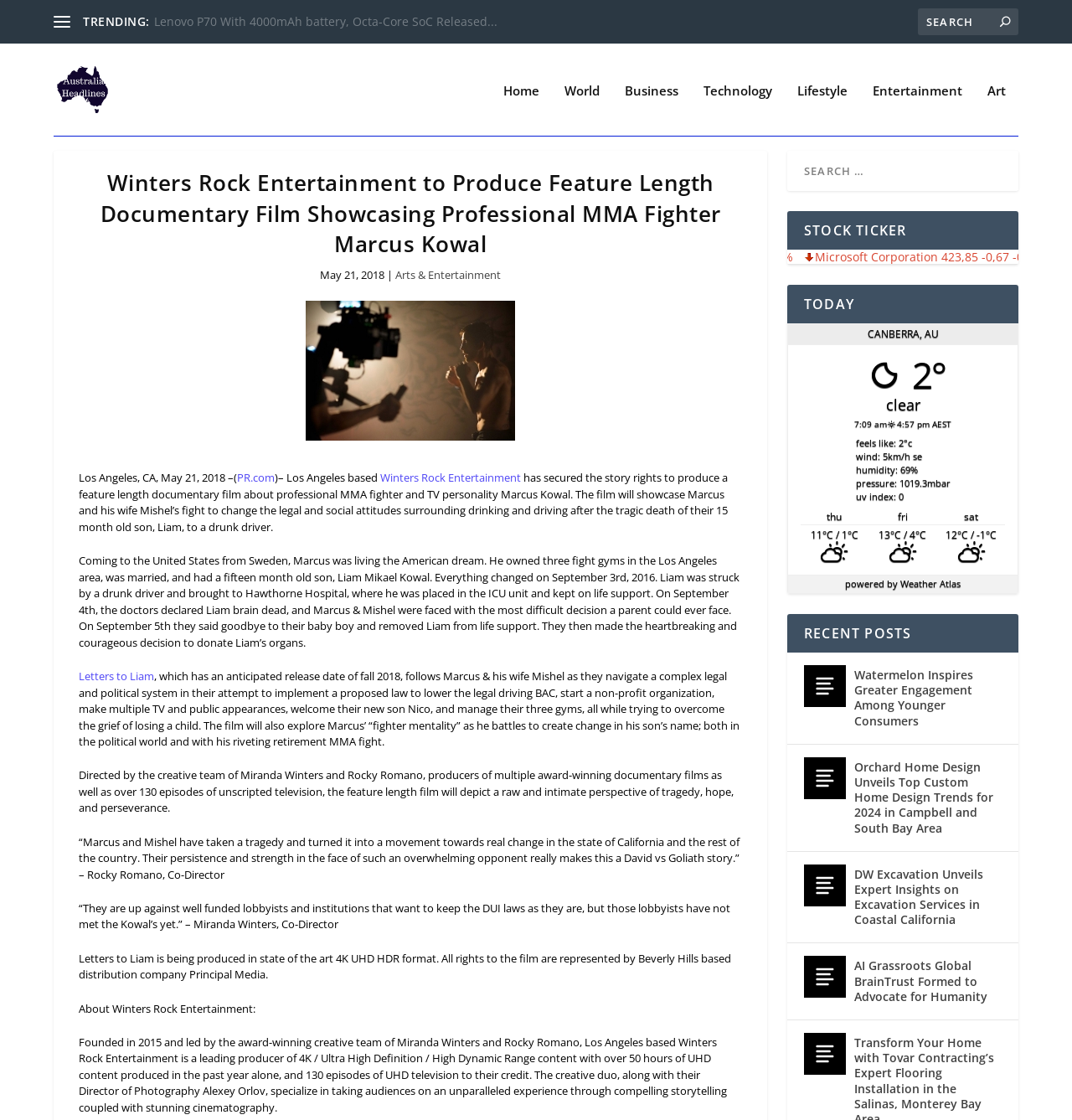Determine the bounding box for the described UI element: "Overview".

None